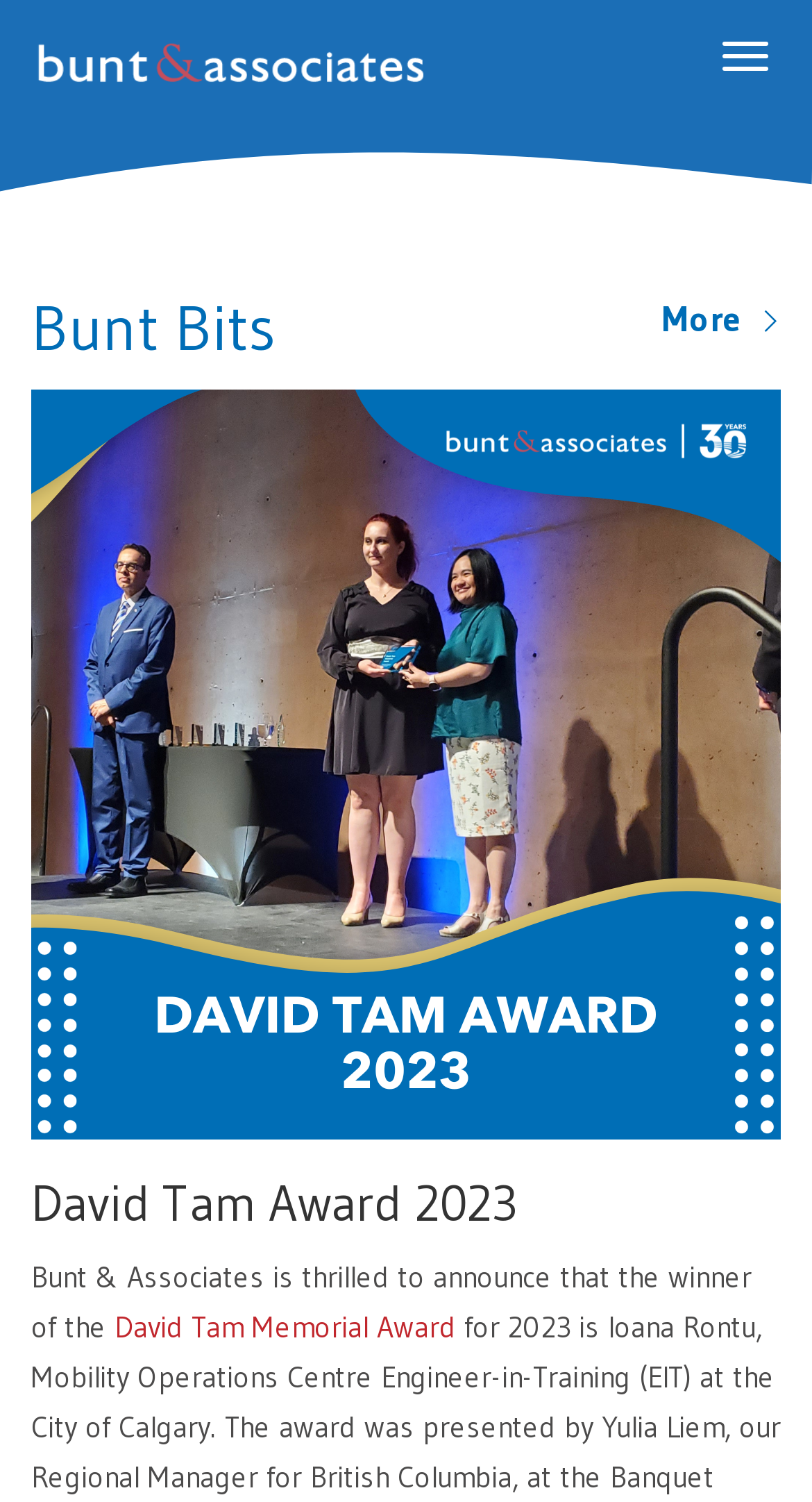What is the name of the section on the webpage?
Refer to the image and give a detailed answer to the question.

The webpage has a section called 'Bunt Bits', which is a link on the webpage, indicating that it is a section or a category on the website.